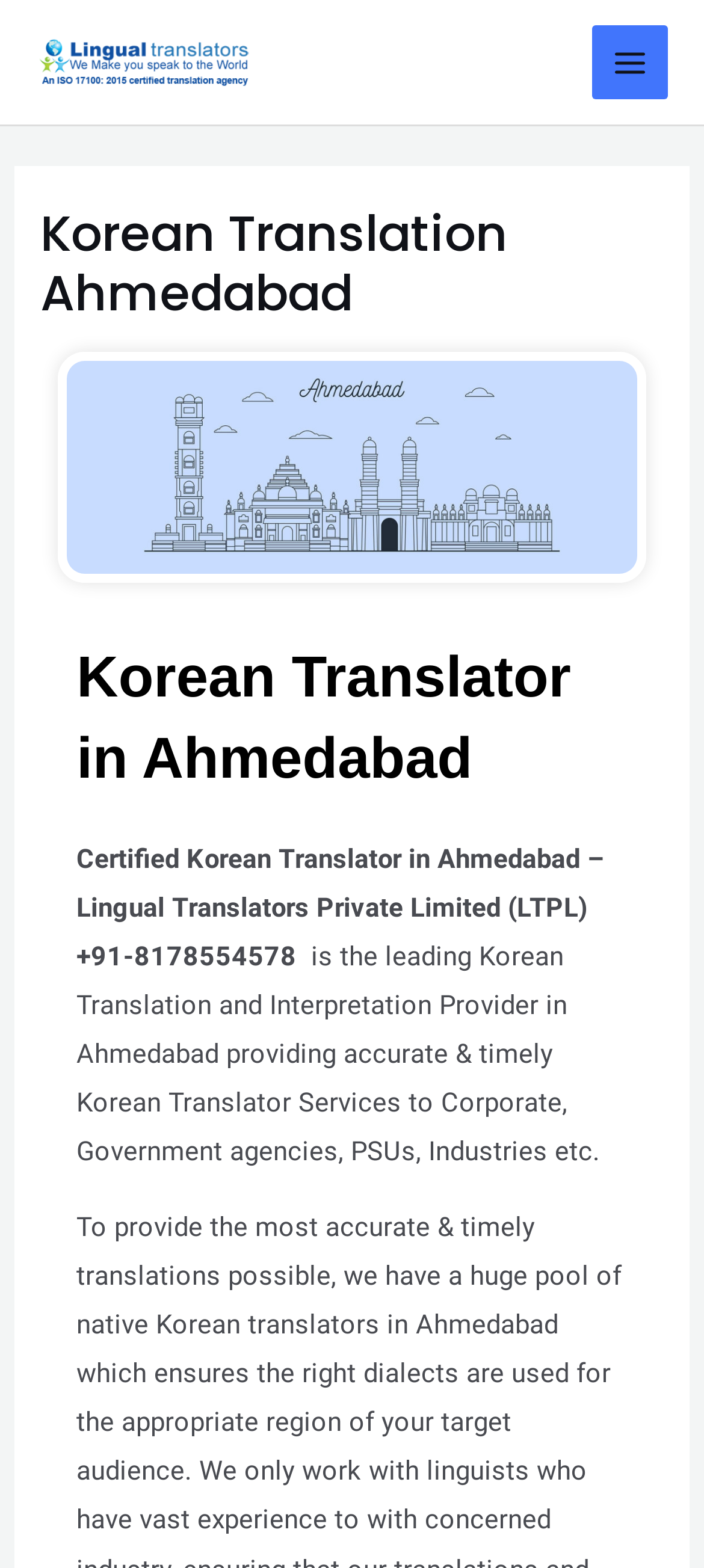Using the information in the image, could you please answer the following question in detail:
What is the location of the agency?

The location of the agency can be found in the heading element with the text 'Korean Translation Ahmedabad' and 'Korean Translator in Ahmedabad'. These elements are children of the HeaderAsNonLandmark element and are located at the top of the webpage.